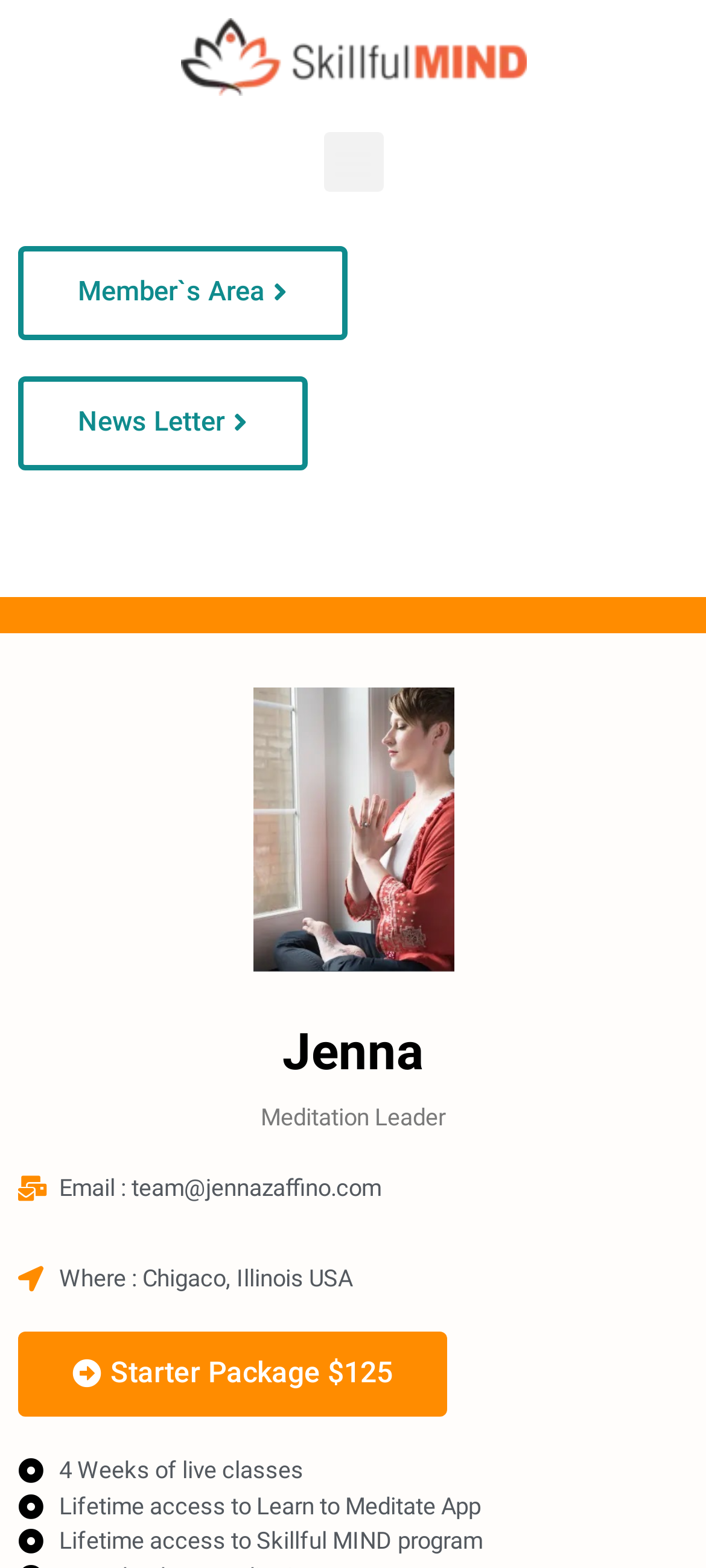Where are the live classes located?
Analyze the image and deliver a detailed answer to the question.

I found the answer by looking at the StaticText element with the text 'Where : Chigaco, Illinois USA' which indicates the location of the live classes.